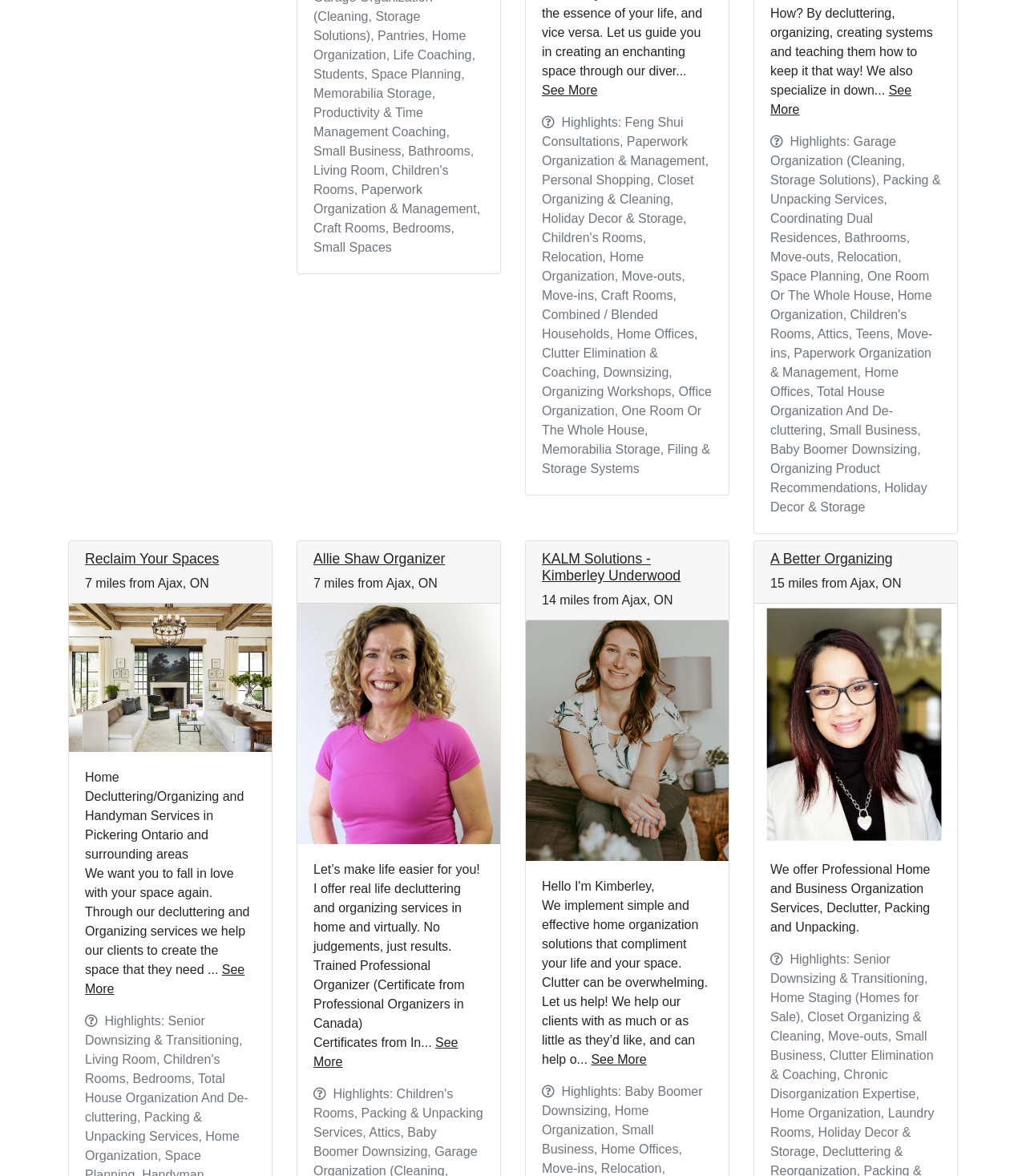Please identify the bounding box coordinates of the region to click in order to complete the task: "Check out A Better Organizing". The coordinates must be four float numbers between 0 and 1, specified as [left, top, right, bottom].

[0.735, 0.514, 0.933, 0.718]